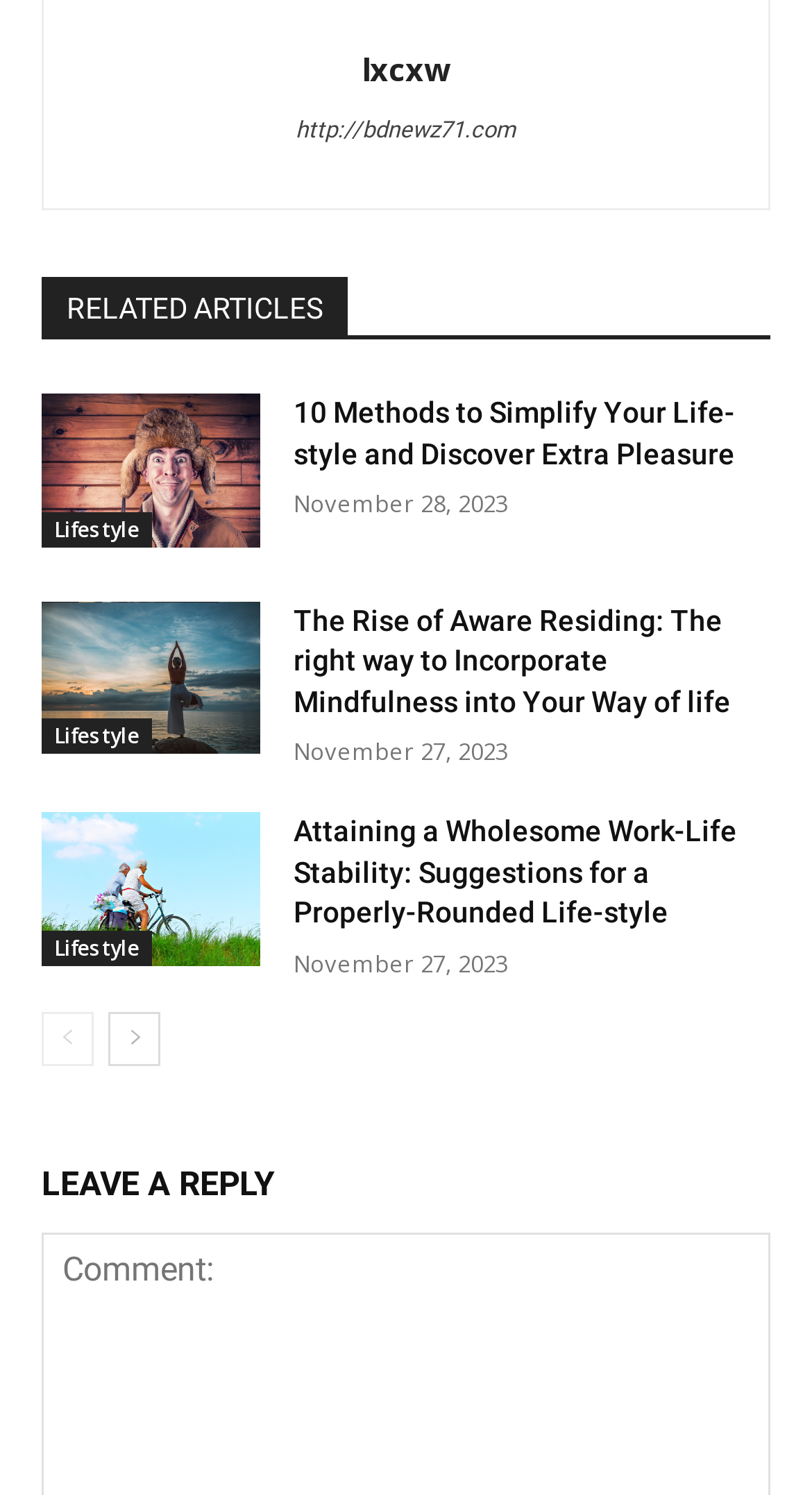Pinpoint the bounding box coordinates of the element to be clicked to execute the instruction: "read about attaining a healthy work-life balance".

[0.051, 0.544, 0.321, 0.646]